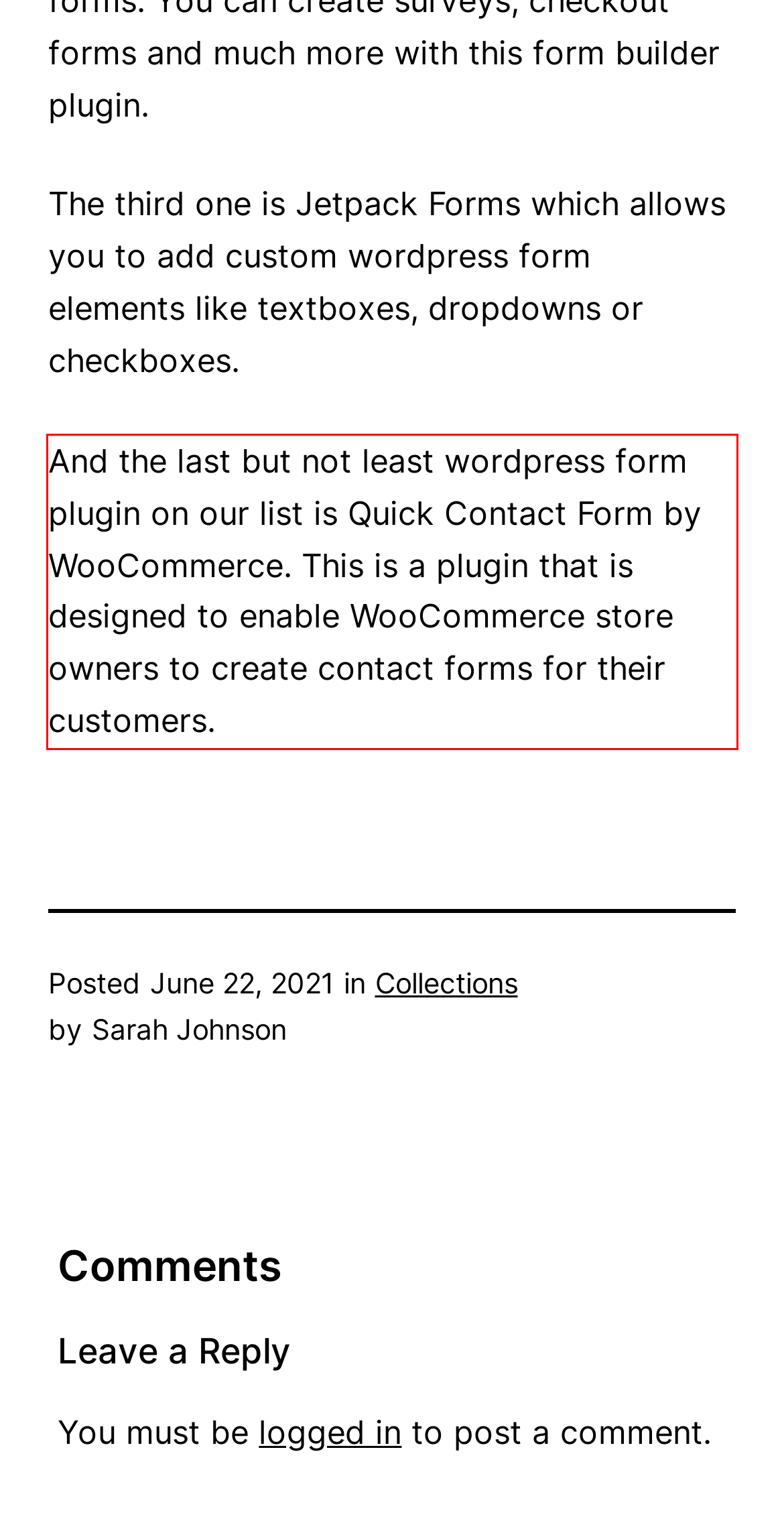You have a screenshot of a webpage with a red bounding box. Use OCR to generate the text contained within this red rectangle.

And the last but not least wordpress form plugin on our list is Quick Contact Form by WooCommerce. This is a plugin that is designed to enable WooCommerce store owners to create contact forms for their customers.